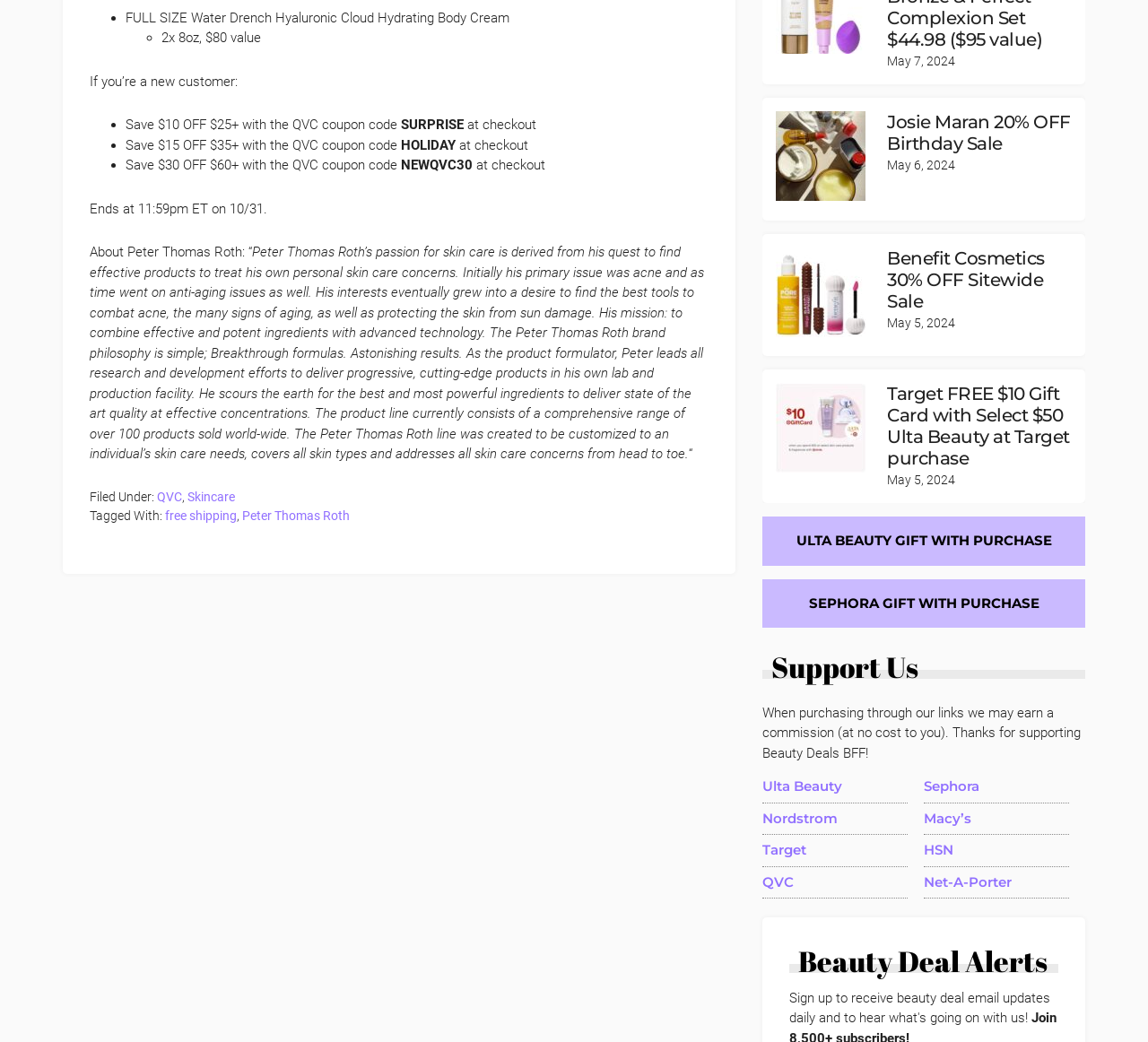Provide the bounding box coordinates of the UI element this sentence describes: "alt="Dr Shayne Durbin"".

None